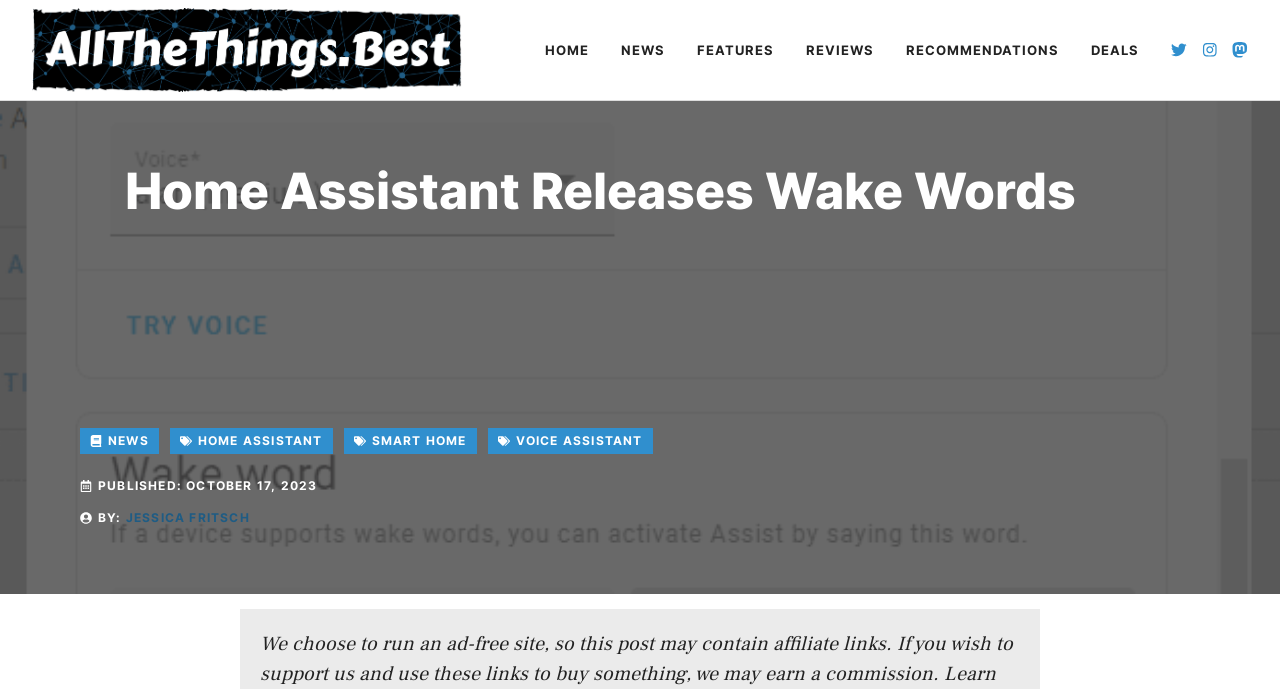Identify and generate the primary title of the webpage.

Home Assistant Releases Wake Words